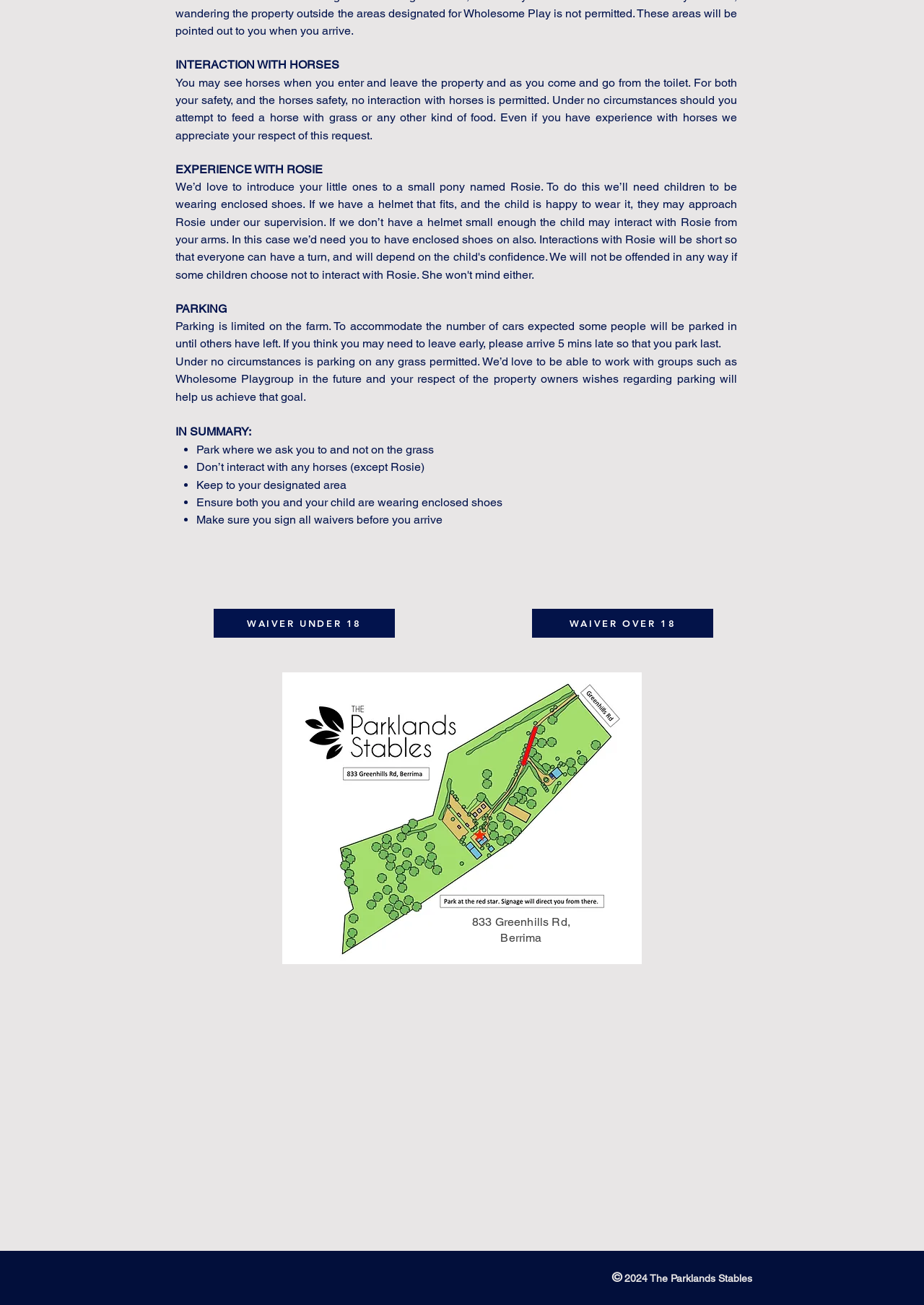Find the bounding box coordinates corresponding to the UI element with the description: "WAIVER OVER 18". The coordinates should be formatted as [left, top, right, bottom], with values as floats between 0 and 1.

[0.576, 0.466, 0.772, 0.488]